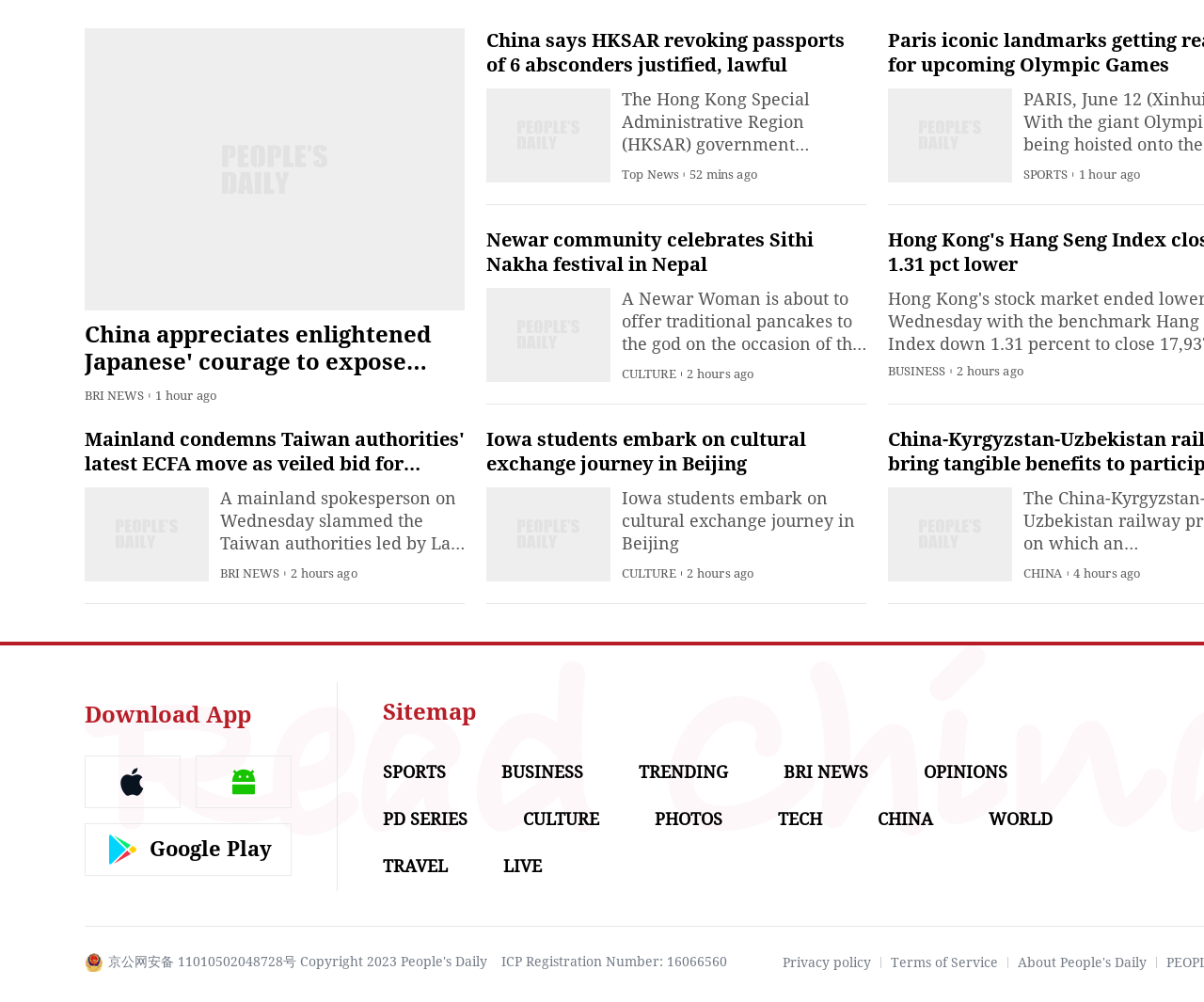What are the categories of news available on this website?
Provide an in-depth answer to the question, covering all aspects.

I found these categories by looking at the menu bar at the top of the webpage, which lists various categories such as SPORTS, BUSINESS, CULTURE, and more.